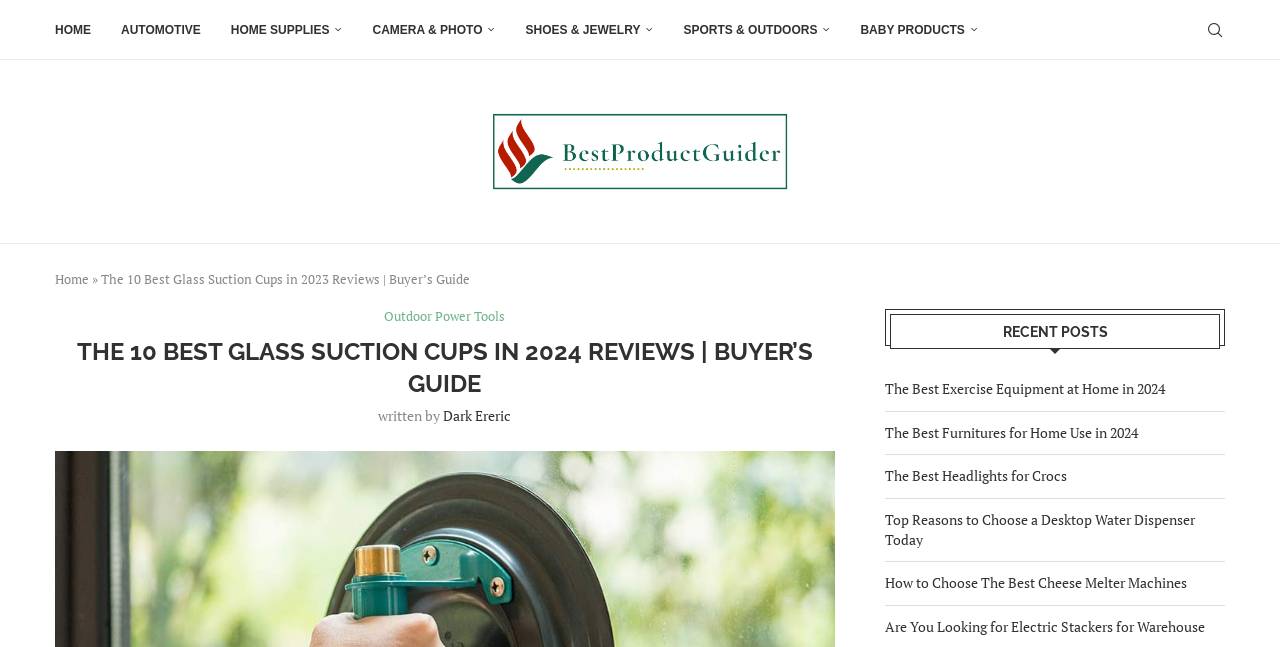What is the main heading displayed on the webpage? Please provide the text.

THE 10 BEST GLASS SUCTION CUPS IN 2024 REVIEWS | BUYER’S GUIDE